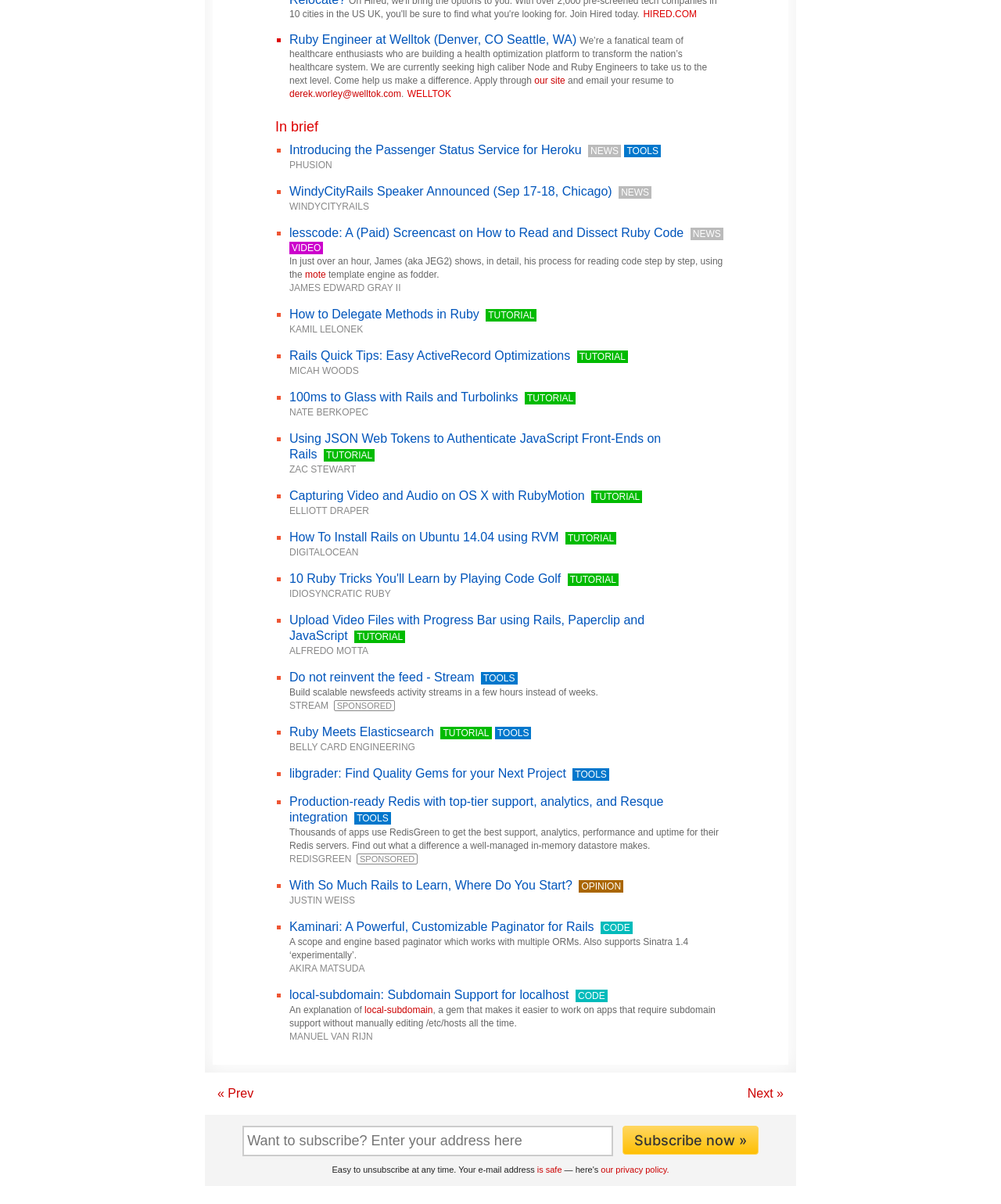Answer the following in one word or a short phrase: 
What is the name of the conference where WindyCityRails Speaker was announced?

WindyCityRails